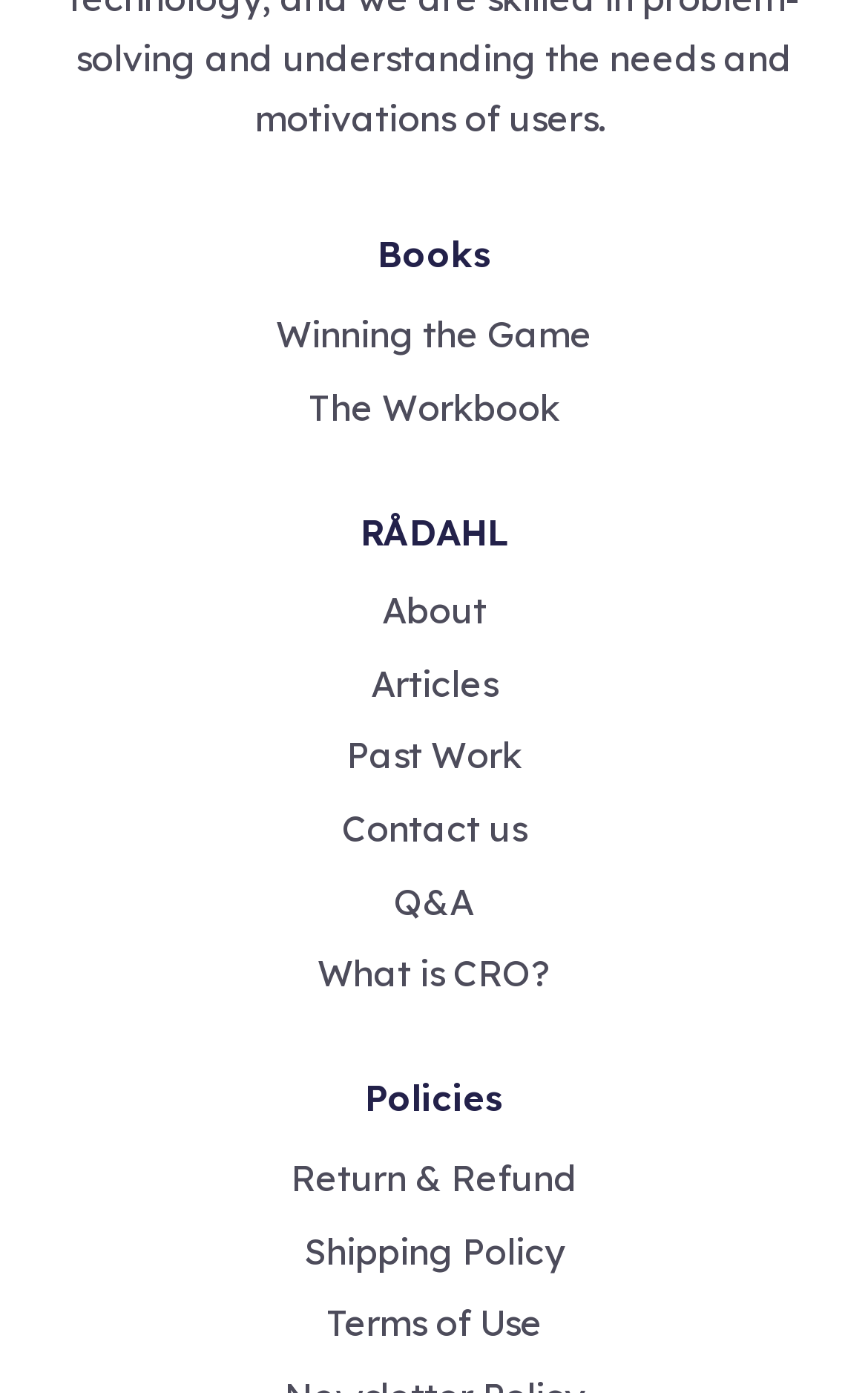Provide a one-word or brief phrase answer to the question:
What is the topic of the link 'What is CRO?'?

CRO